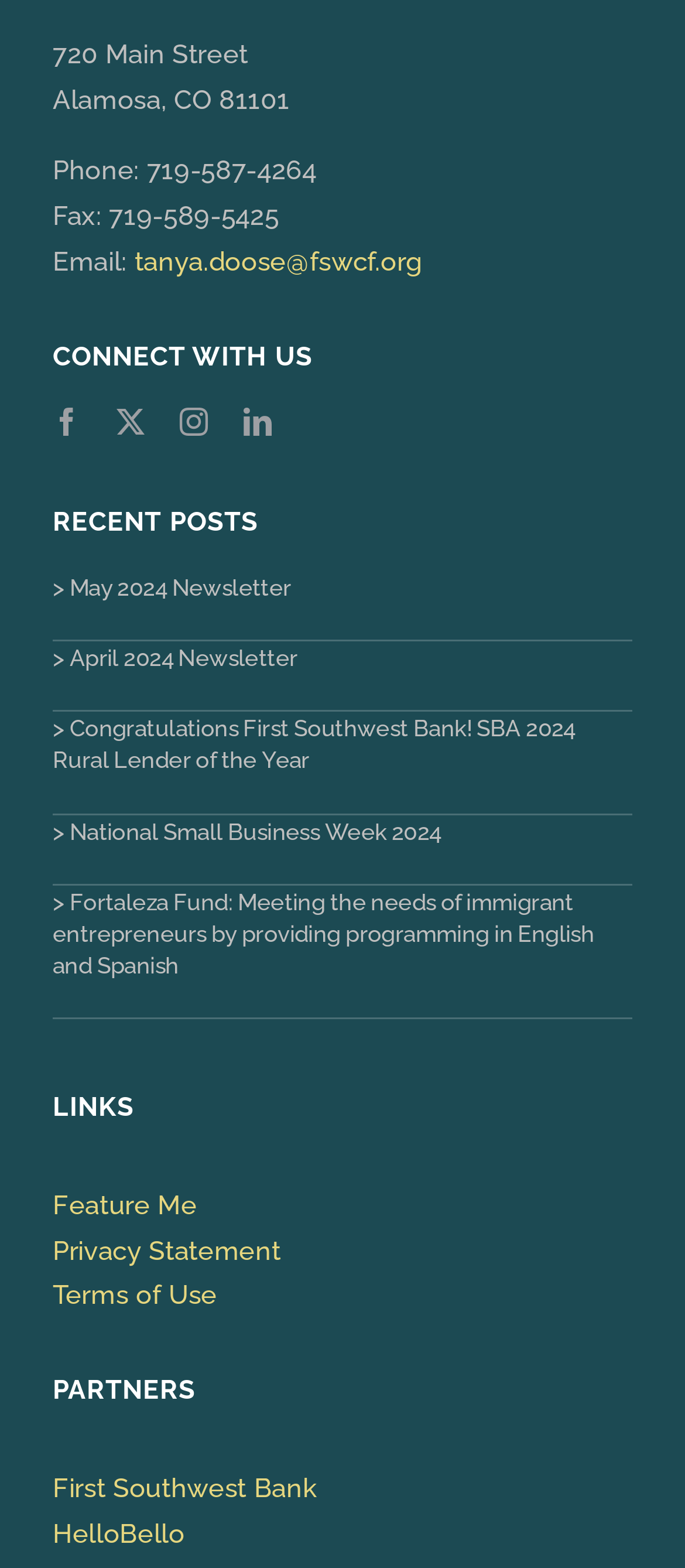Please look at the image and answer the question with a detailed explanation: How many social media platforms can you connect with the organization on?

I counted the number of social media links under the 'CONNECT WITH US' heading, which includes Facebook, Twitter, Instagram, and LinkedIn.